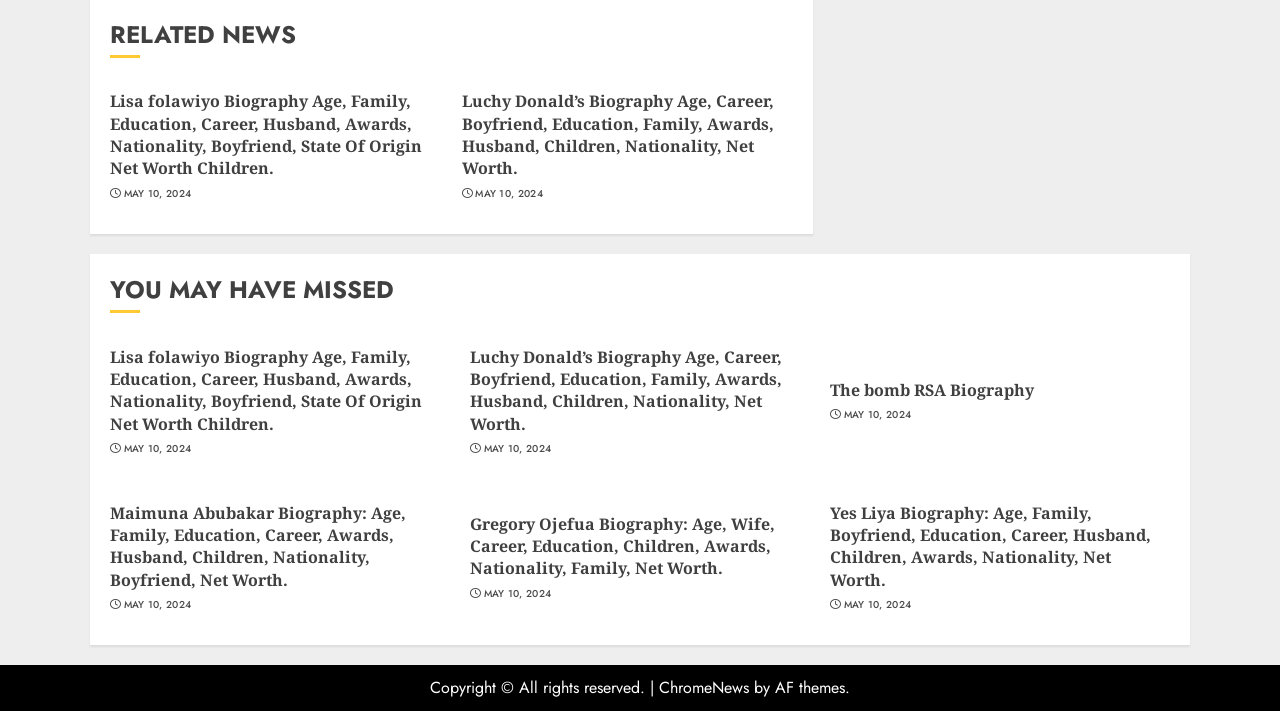Show the bounding box coordinates of the element that should be clicked to complete the task: "Check the news for May 10, 2024".

[0.097, 0.263, 0.149, 0.283]